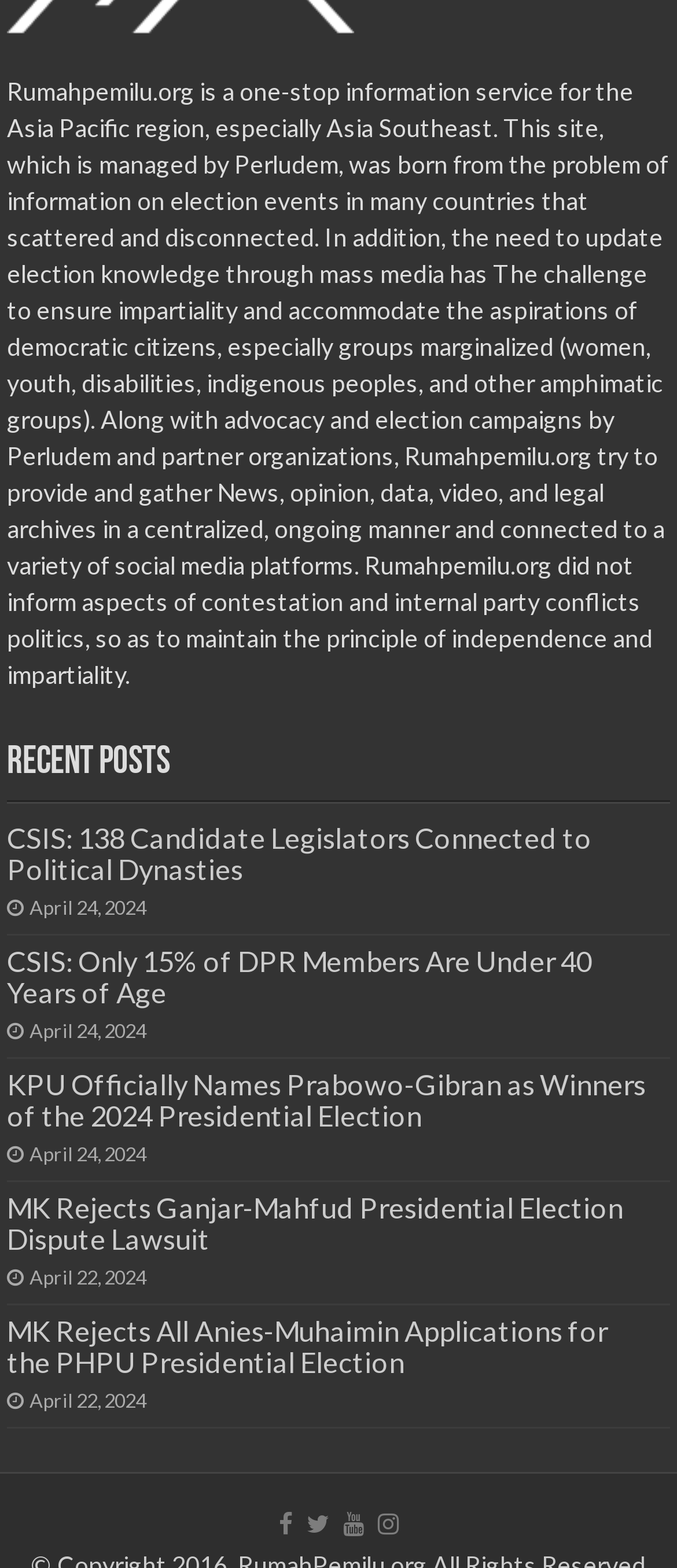Please identify the bounding box coordinates of the element's region that needs to be clicked to fulfill the following instruction: "Click on the link ''". The bounding box coordinates should consist of four float numbers between 0 and 1, i.e., [left, top, right, bottom].

[0.406, 0.958, 0.437, 0.985]